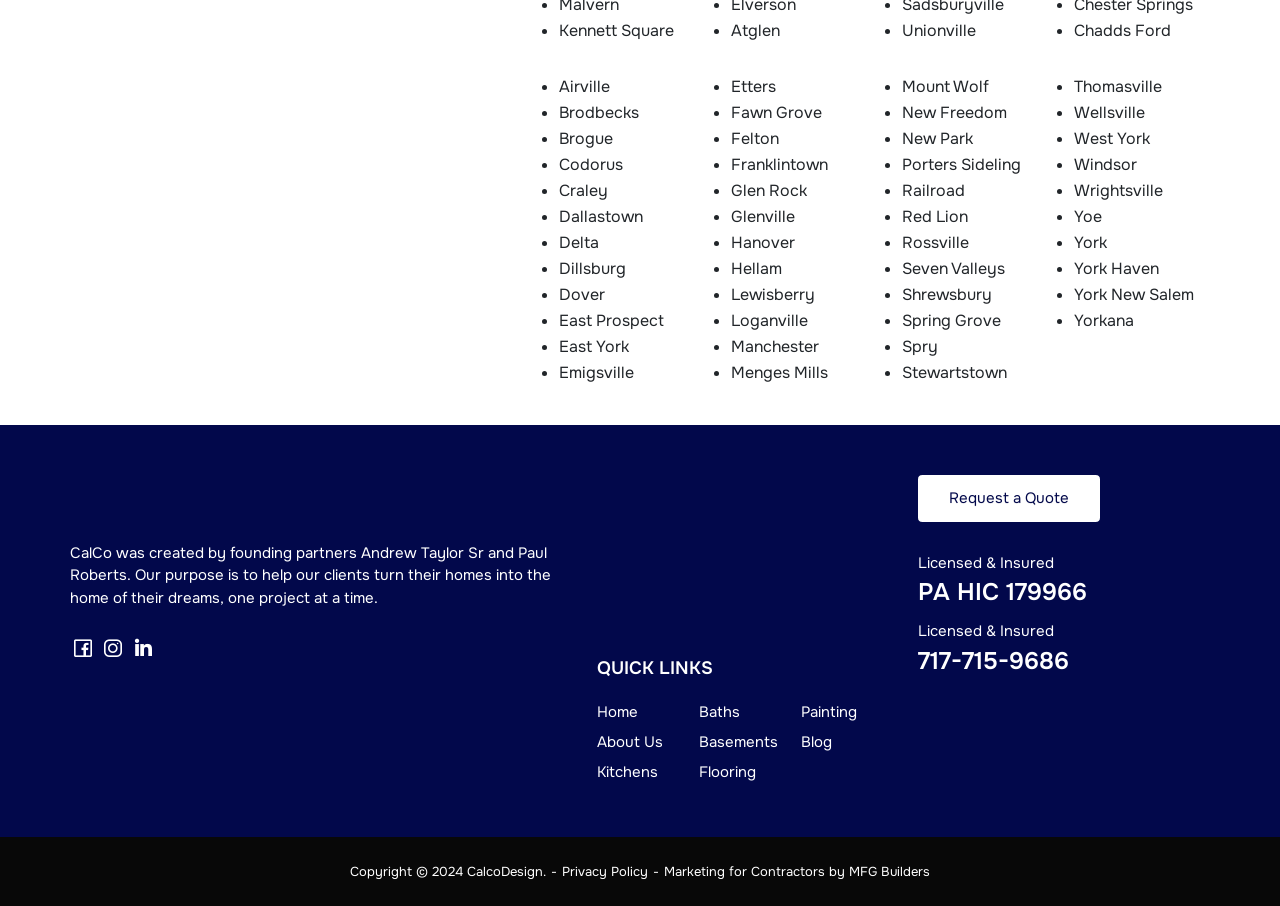Please find the bounding box for the UI component described as follows: "Request a Quote".

[0.717, 0.524, 0.86, 0.576]